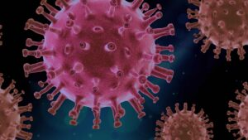What is the purpose of visuals like this?
Using the image, provide a concise answer in one word or a short phrase.

To discuss infectious diseases